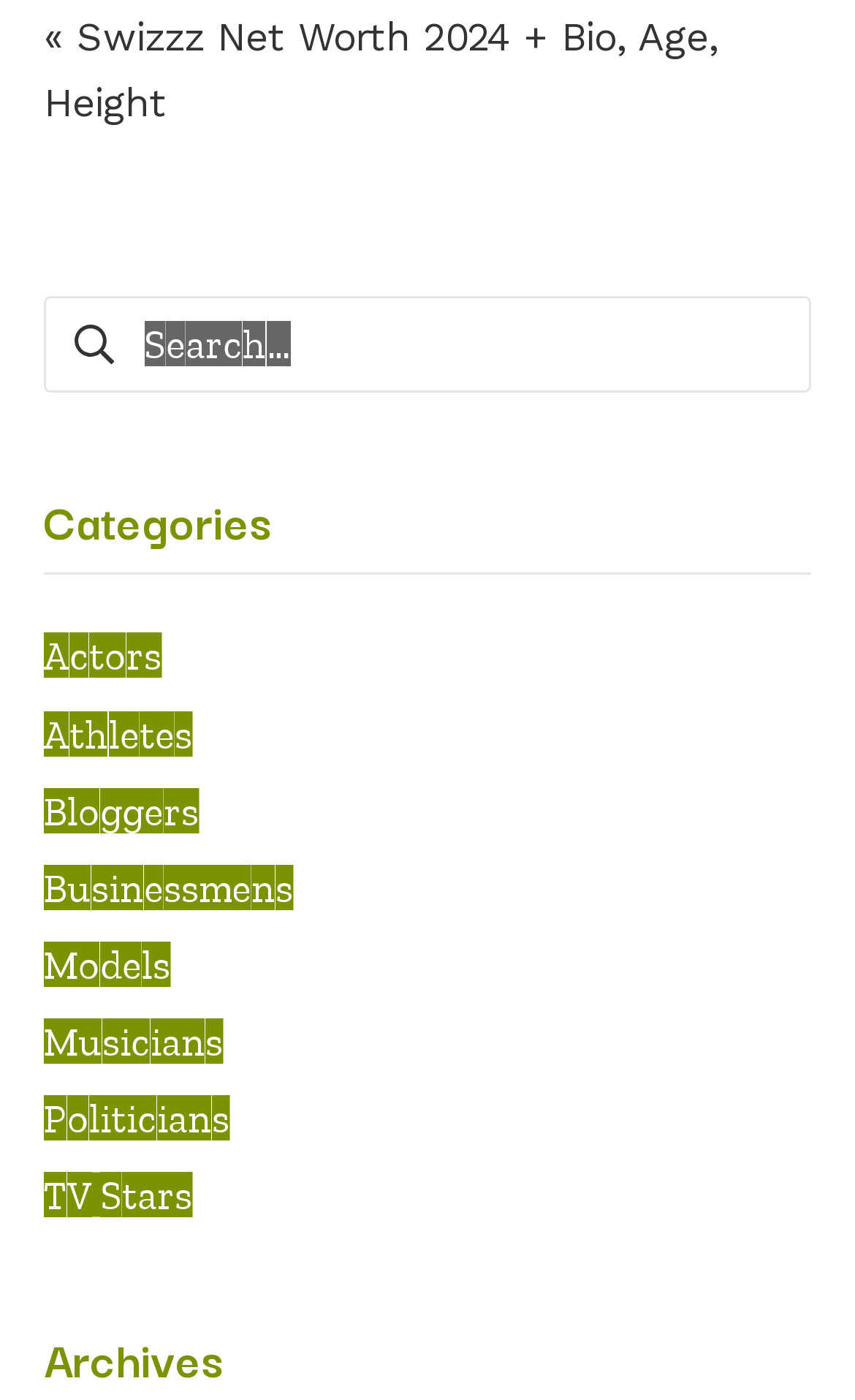Please determine the bounding box coordinates of the element to click in order to execute the following instruction: "Click Mission Statement". The coordinates should be four float numbers between 0 and 1, specified as [left, top, right, bottom].

None